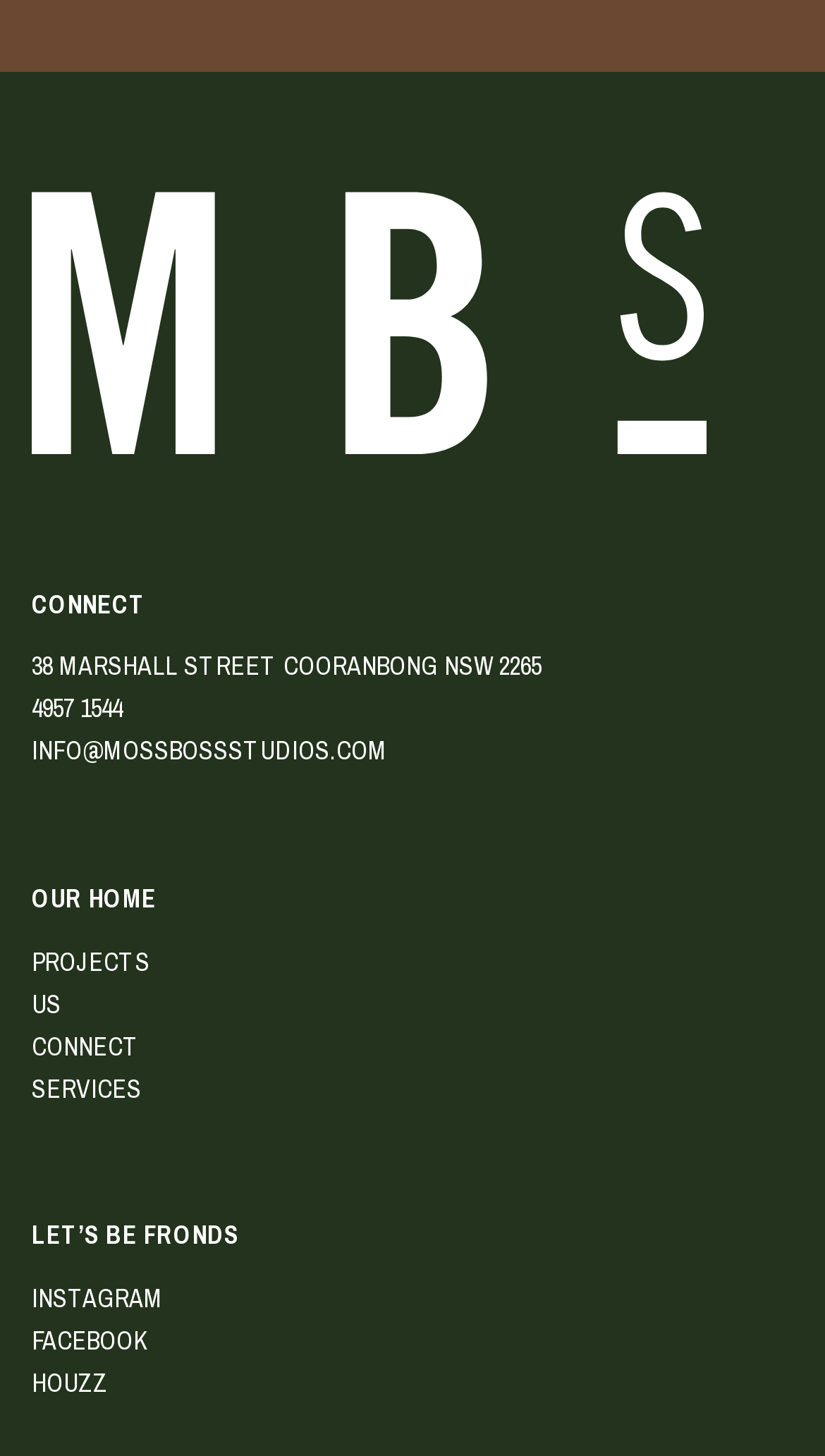What is the tagline of Moss Boss Studios?
Using the picture, provide a one-word or short phrase answer.

LET’S BE FRONDS